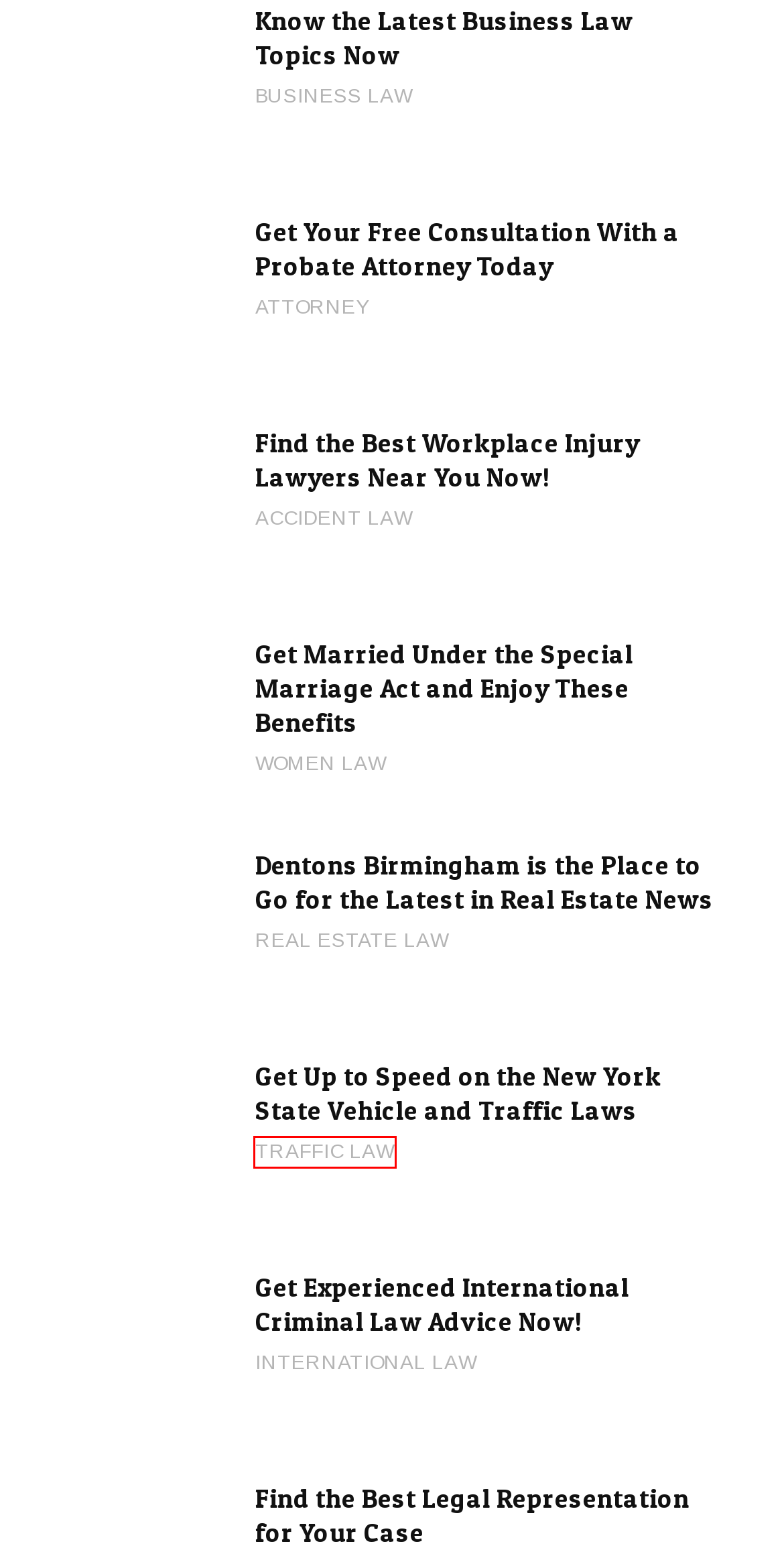You are provided with a screenshot of a webpage that includes a red rectangle bounding box. Please choose the most appropriate webpage description that matches the new webpage after clicking the element within the red bounding box. Here are the candidates:
A. Business Law - AdvocatiZe
B. Women Law - AdvocatiZe
C. Traffic law - AdvocatiZe
D. Know the Latest Business Law Topics Now
E. Get Experienced International Criminal Law Advice Now!
F. International Law - AdvocatiZe
G. Dentons Birmingham is the Place to Go for the Latest in Real Estate News
H. Get Your Free Consultation With a Probate Attorney Today

C